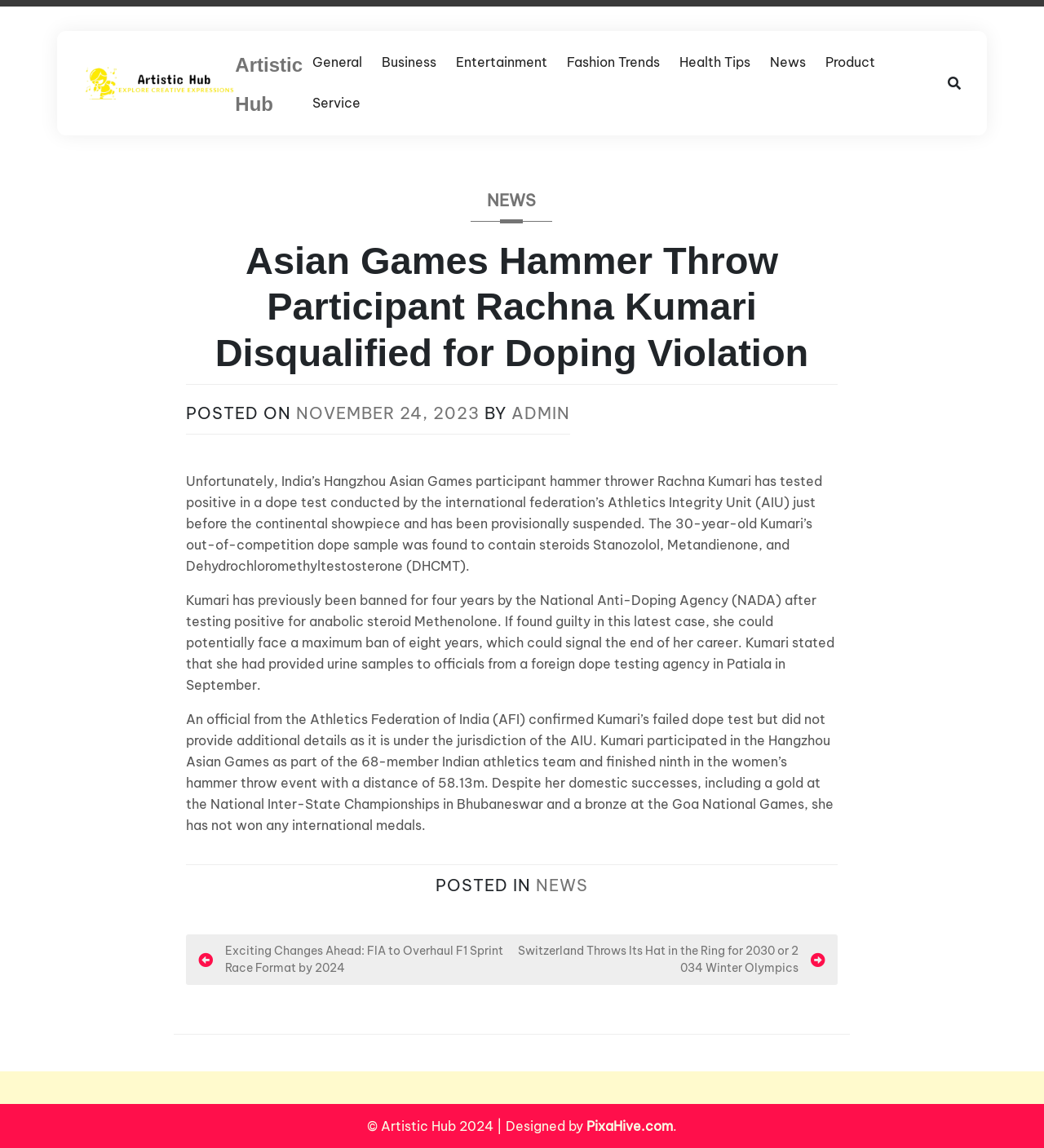Use the details in the image to answer the question thoroughly: 
What is the year of copyright for the webpage?

I found the answer by reading the footer section of the webpage, which states '© Artistic Hub 2024'. This indicates that the year of copyright for the webpage is 2024.